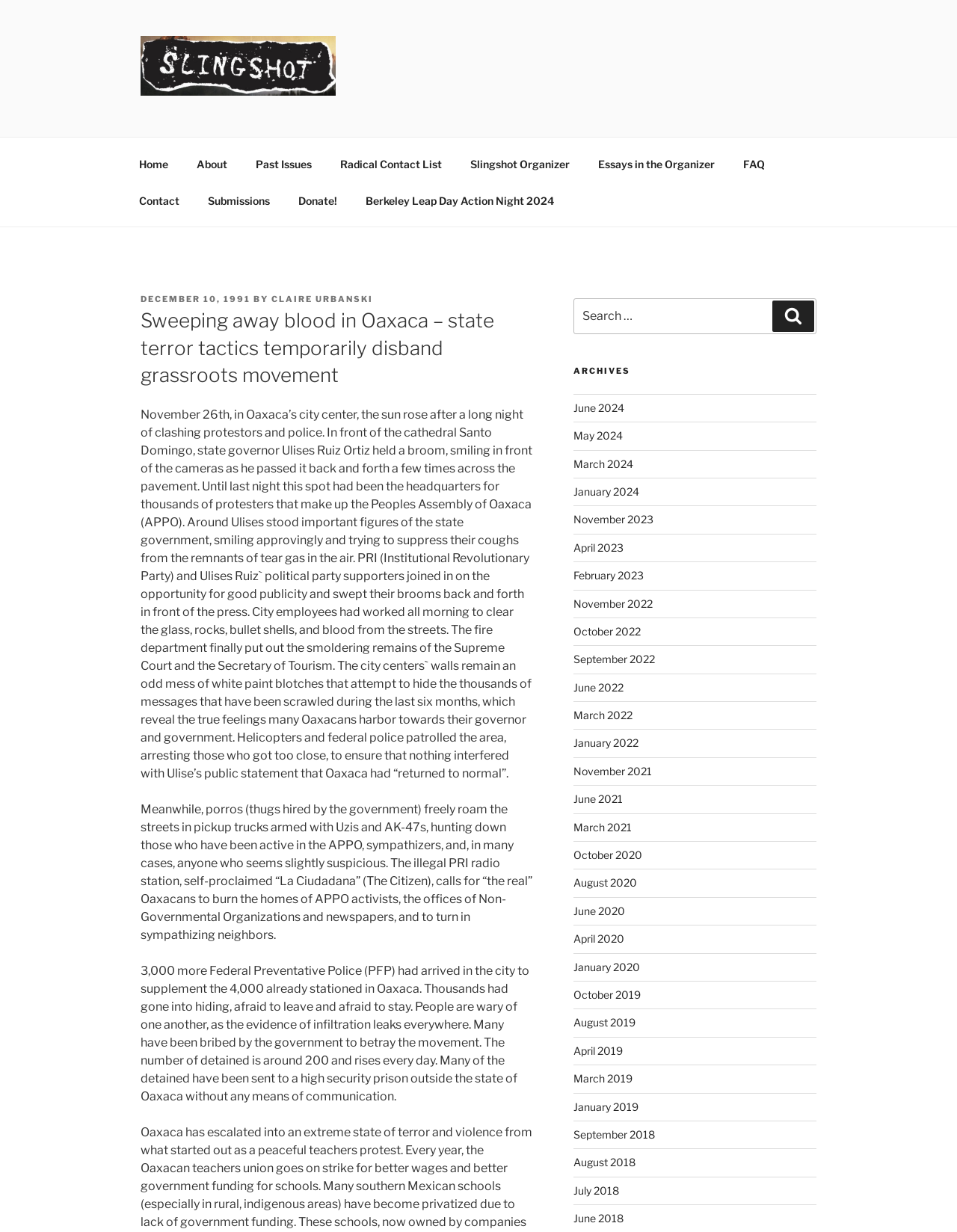Determine the bounding box coordinates in the format (top-left x, top-left y, bottom-right x, bottom-right y). Ensure all values are floating point numbers between 0 and 1. Identify the bounding box of the UI element described by: December 10, 1991

[0.147, 0.238, 0.262, 0.247]